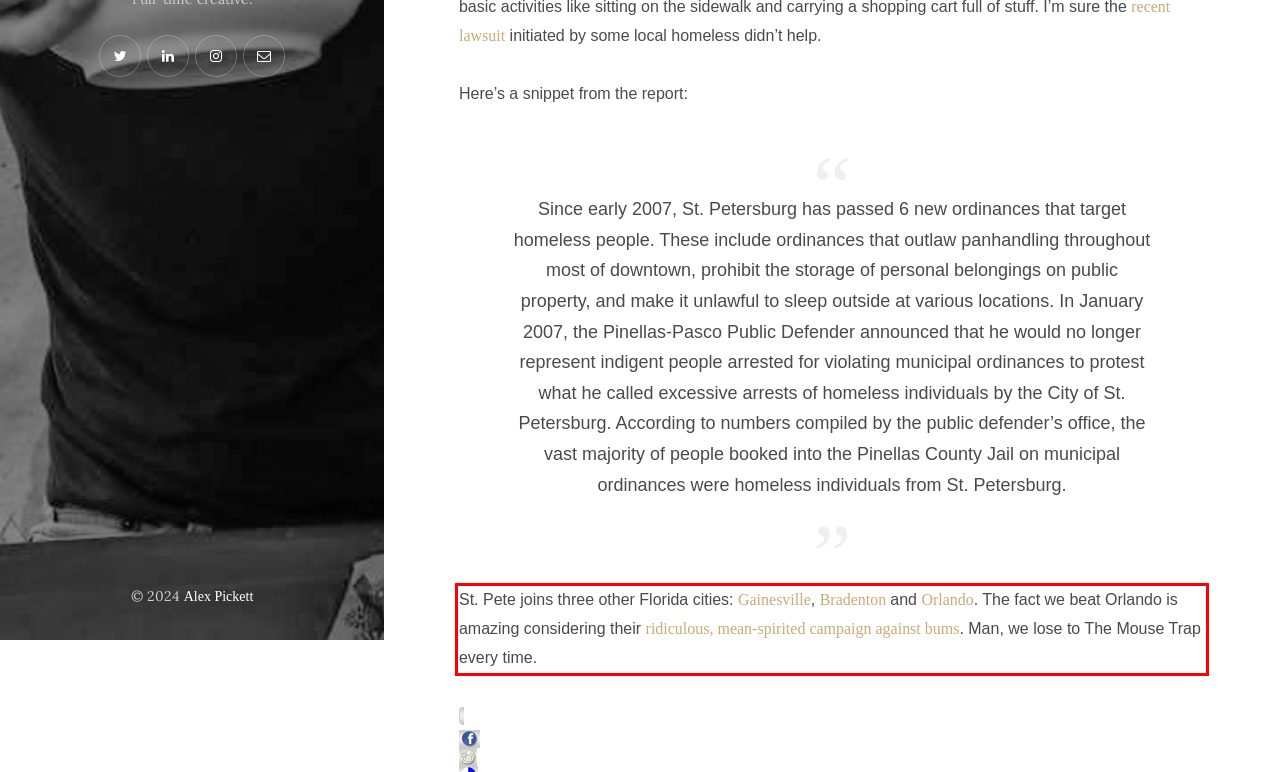You are given a webpage screenshot with a red bounding box around a UI element. Extract and generate the text inside this red bounding box.

St. Pete joins three other Florida cities: Gainesville, Bradenton and Orlando. The fact we beat Orlando is amazing considering their ridiculous, mean-spirited campaign against bums. Man, we lose to The Mouse Trap every time.